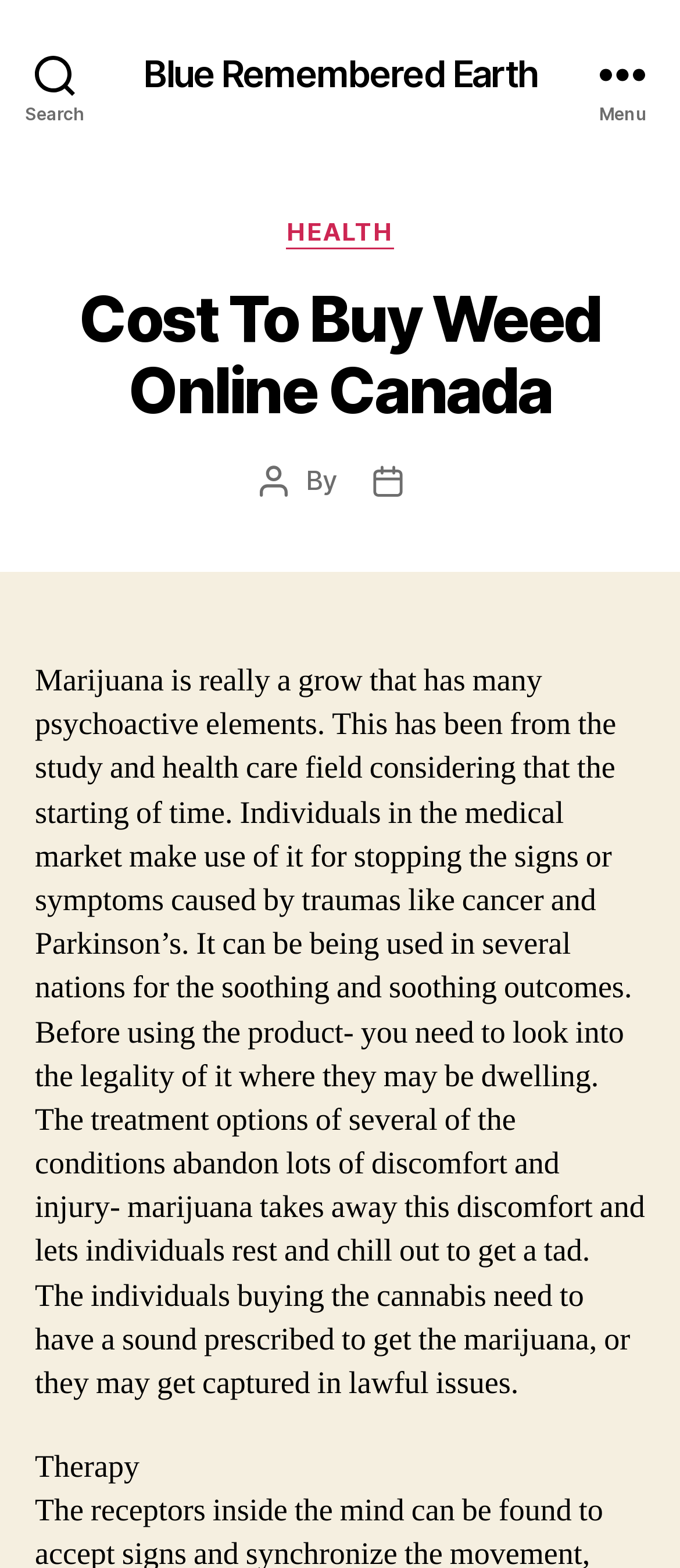What is the category of the article?
Using the image as a reference, deliver a detailed and thorough answer to the question.

The article is categorized under 'HEALTH' as it discusses the medical uses and benefits of marijuana, indicating that it falls under the health category.